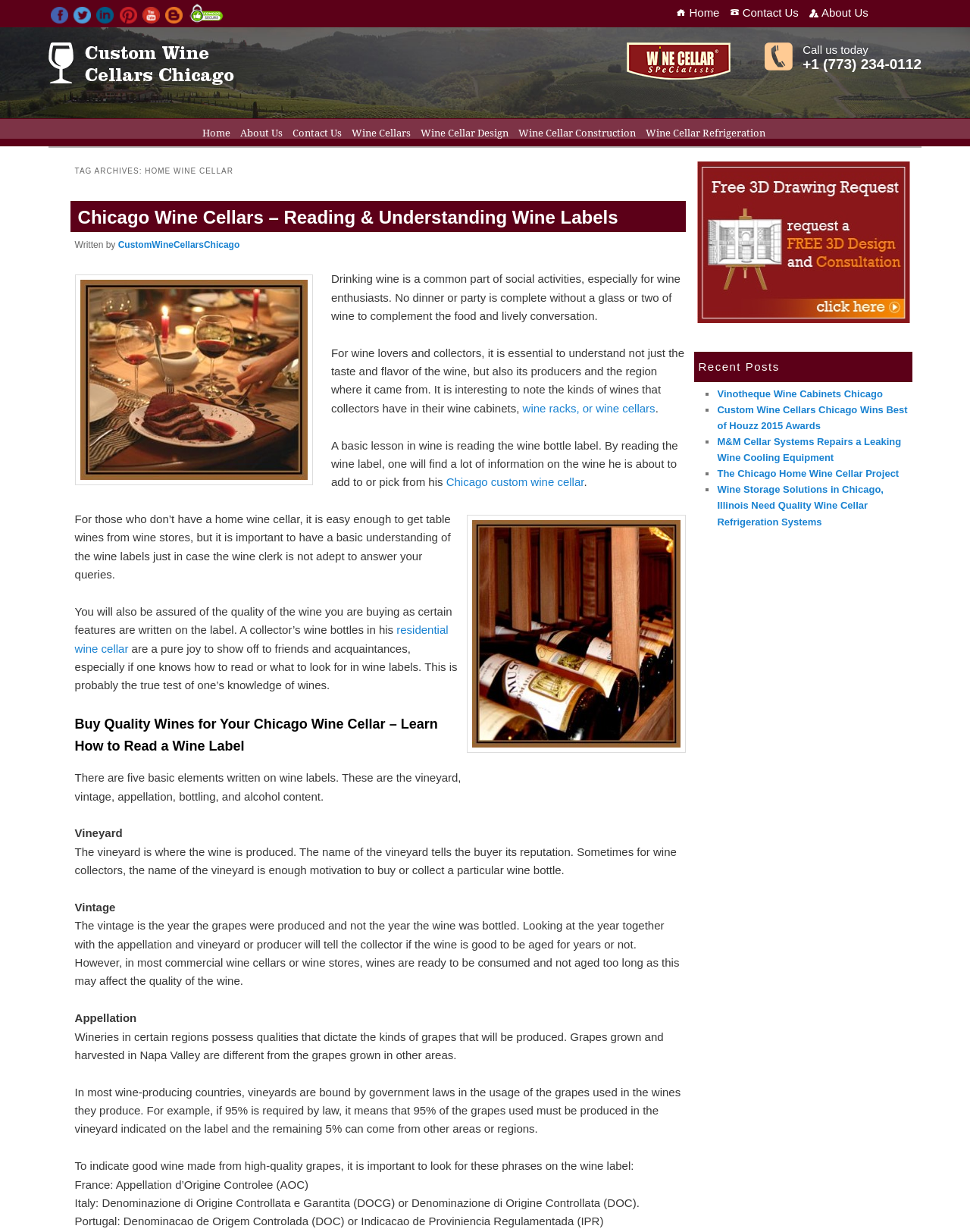Identify the bounding box of the UI element that matches this description: "OpenSCAP".

None